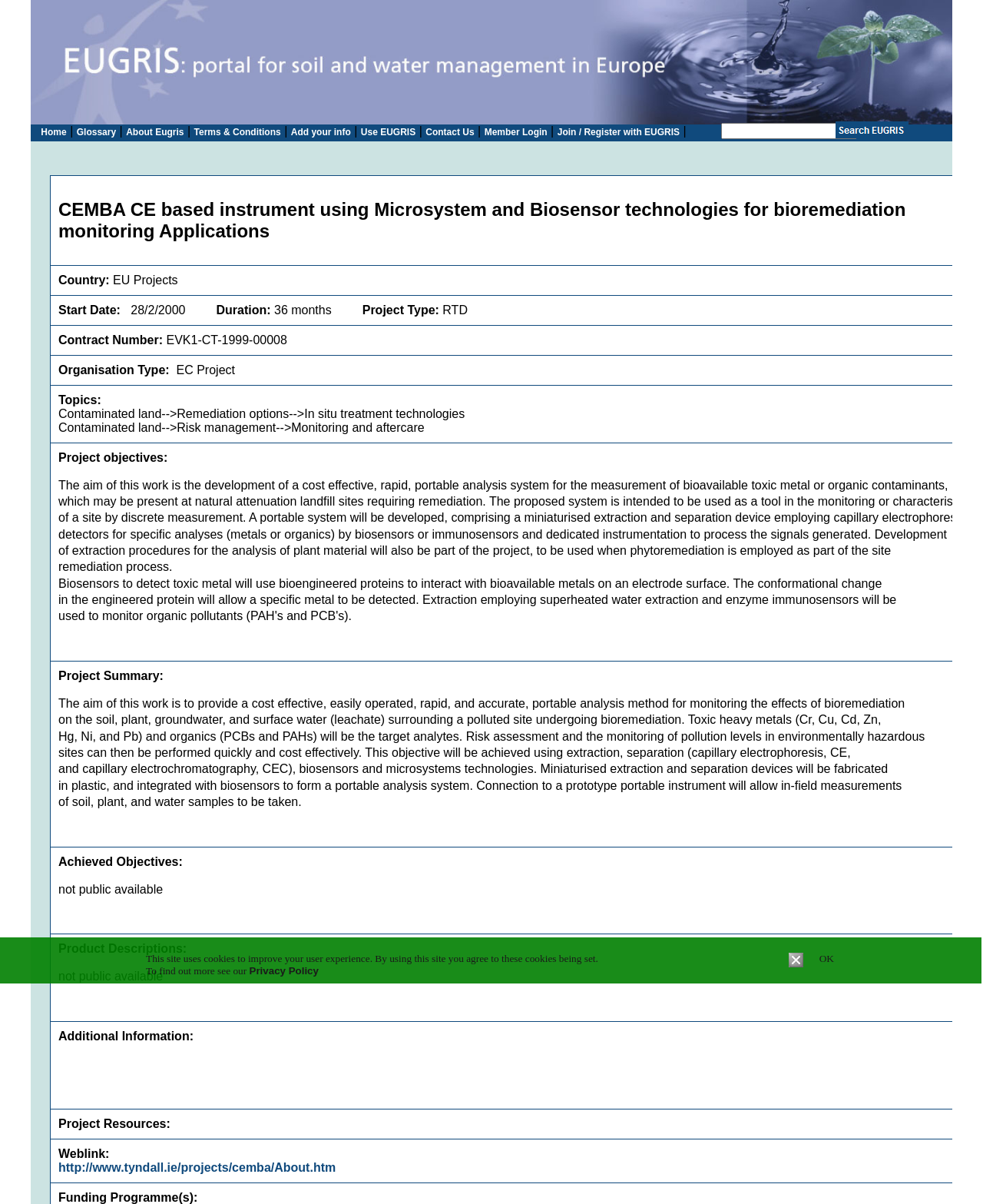Calculate the bounding box coordinates of the UI element given the description: "Plan a Visit".

None